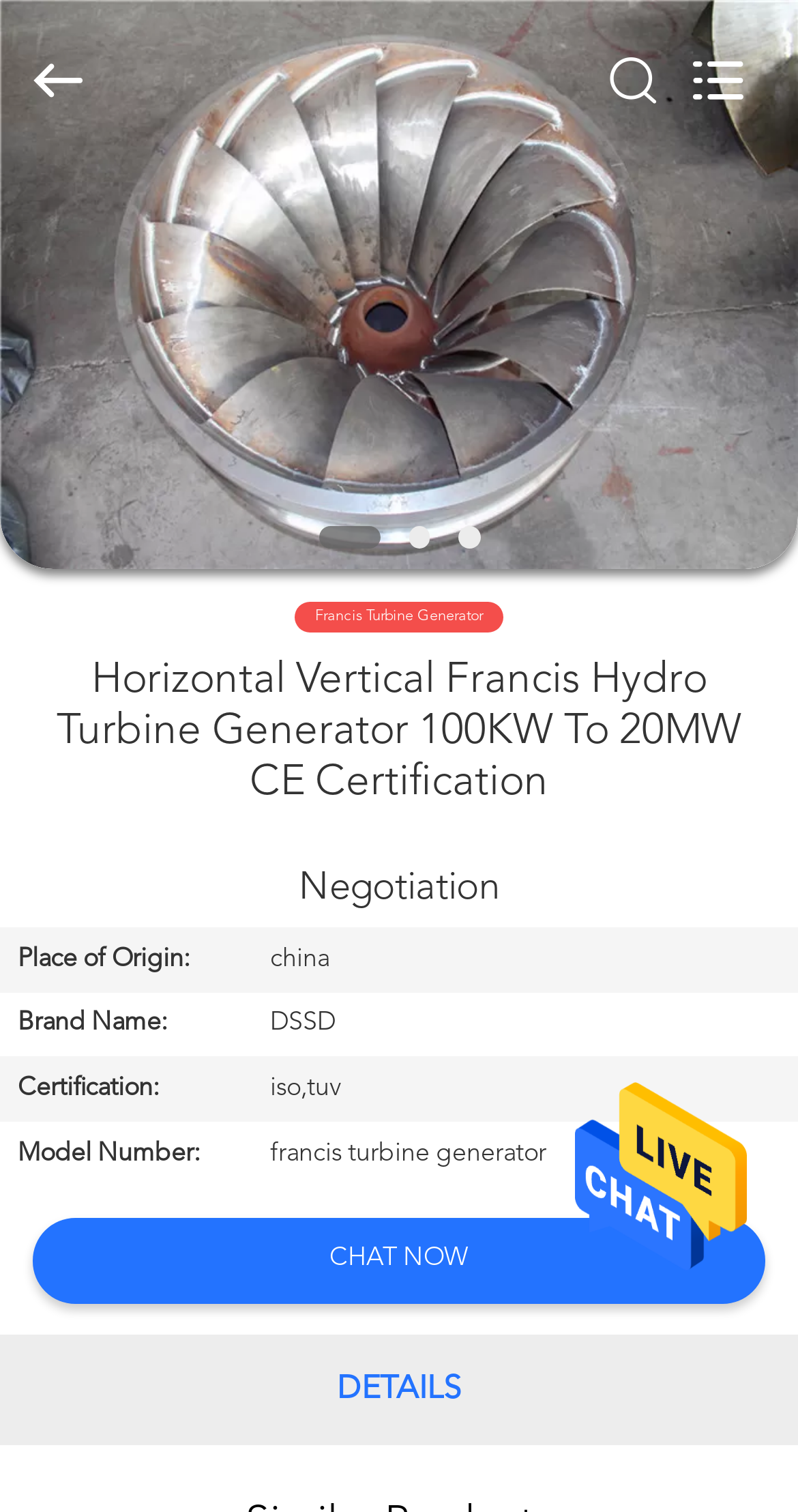What is the purpose of the 'CHAT NOW' link?
Can you provide an in-depth and detailed response to the question?

The 'CHAT NOW' link is likely intended to allow users to initiate a chat with the company, possibly to inquire about the turbine generator or to request more information. This can be inferred from the context of the link, which is placed prominently on the page.